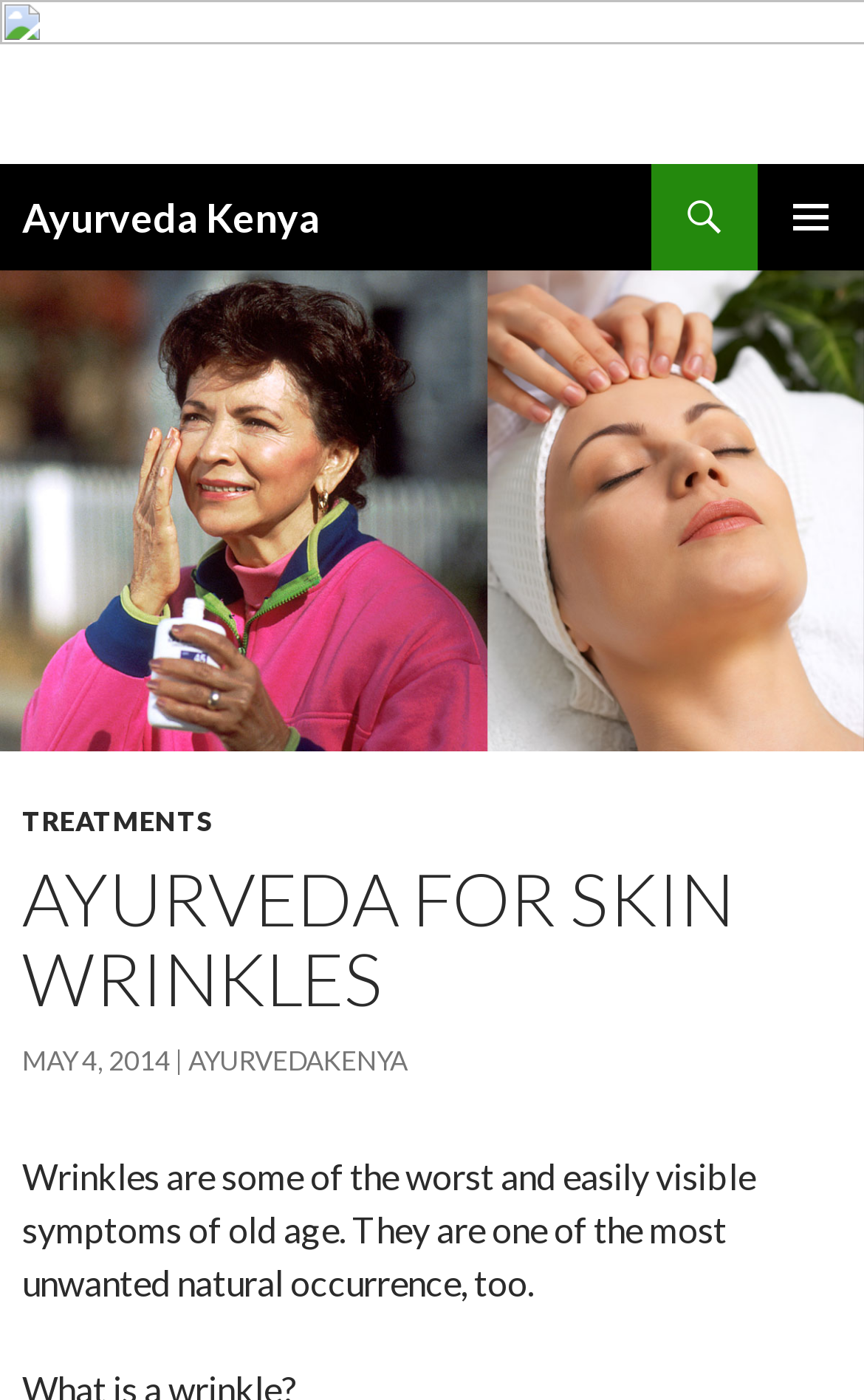By analyzing the image, answer the following question with a detailed response: What is the description of wrinkles?

According to the webpage, wrinkles are described as 'one of the most unwanted natural occurrence', indicating that they are a natural part of aging that people do not want to experience.